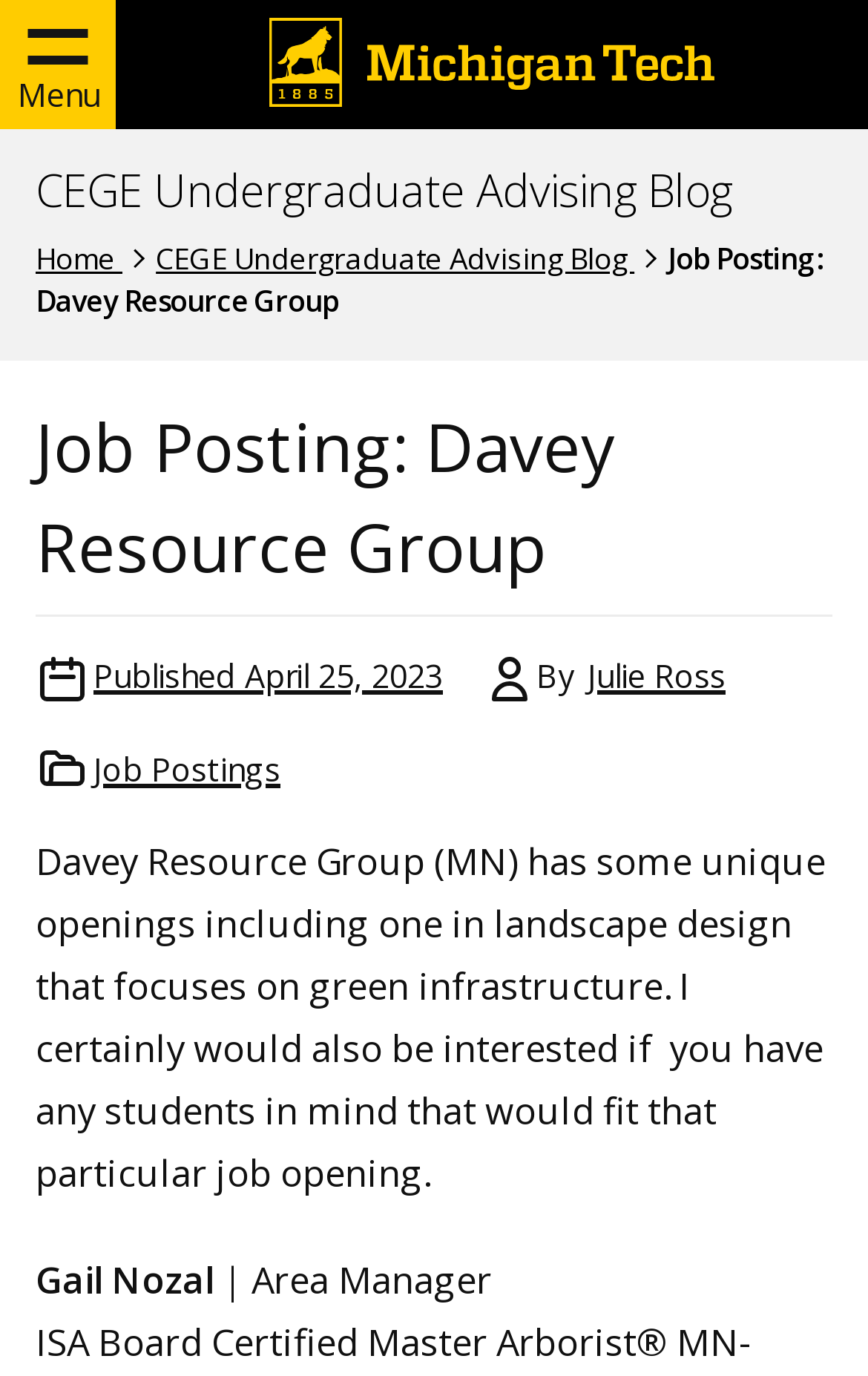Find the bounding box coordinates of the clickable area required to complete the following action: "Read the job posting published on April 25, 2023".

[0.103, 0.473, 0.515, 0.508]